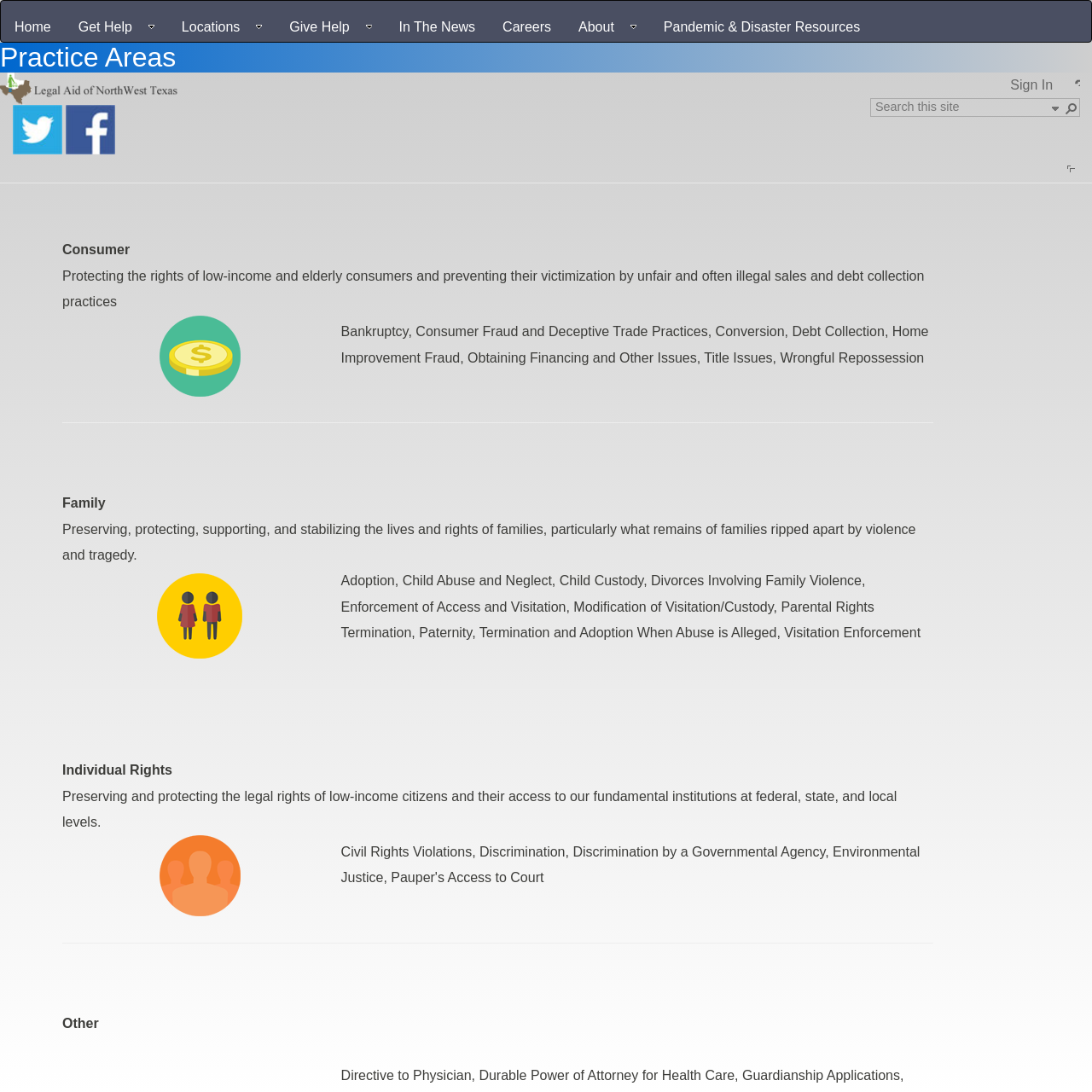What is the purpose of the 'Search this site' textbox?
Answer the question with a single word or phrase by looking at the picture.

To search the website